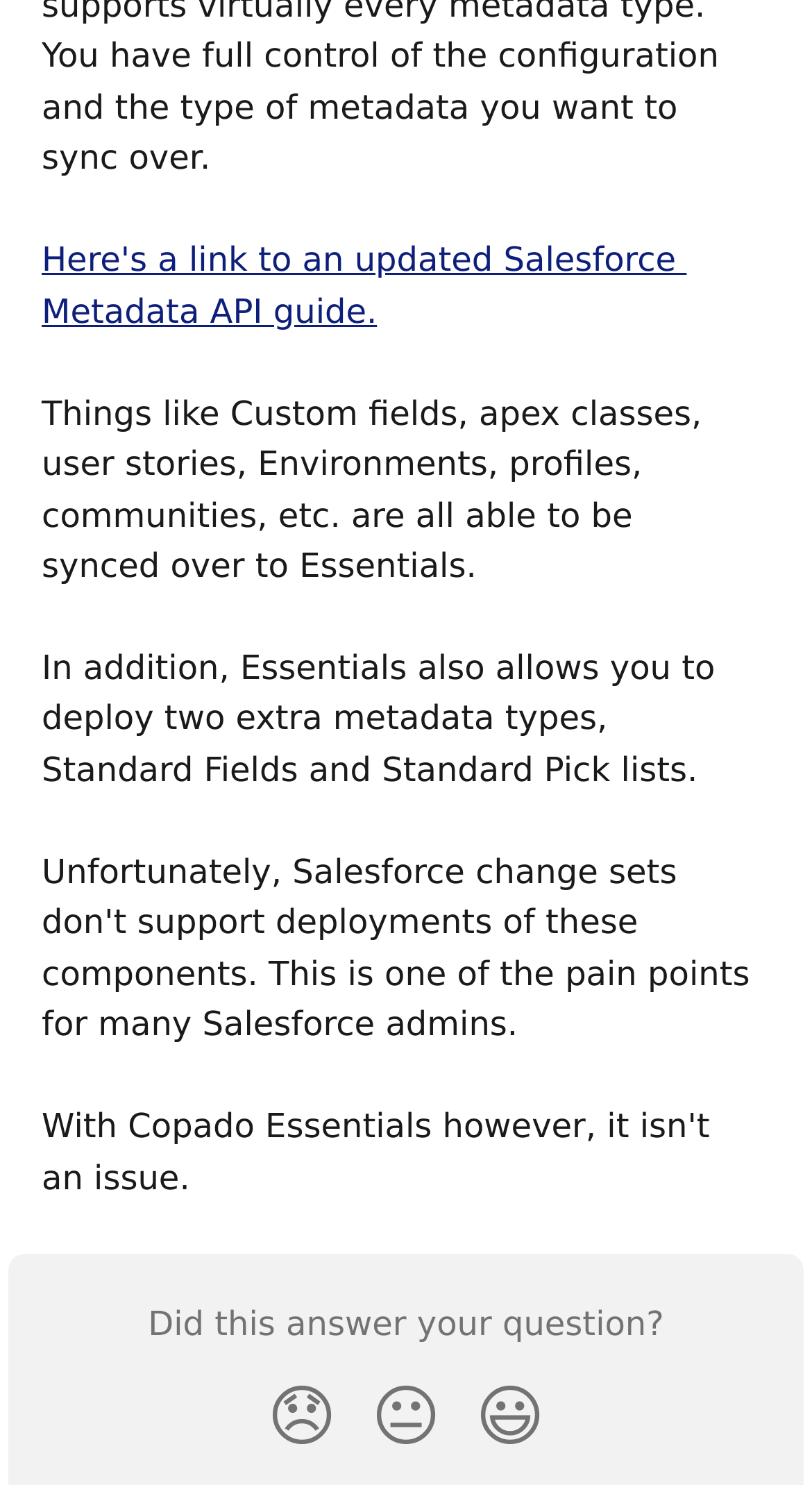How many reaction buttons are available?
Kindly offer a comprehensive and detailed response to the question.

There are three reaction buttons available, namely 'Disappointed Reaction', 'Neutral Reaction', and 'Smiley Reaction', each with a corresponding emoji.